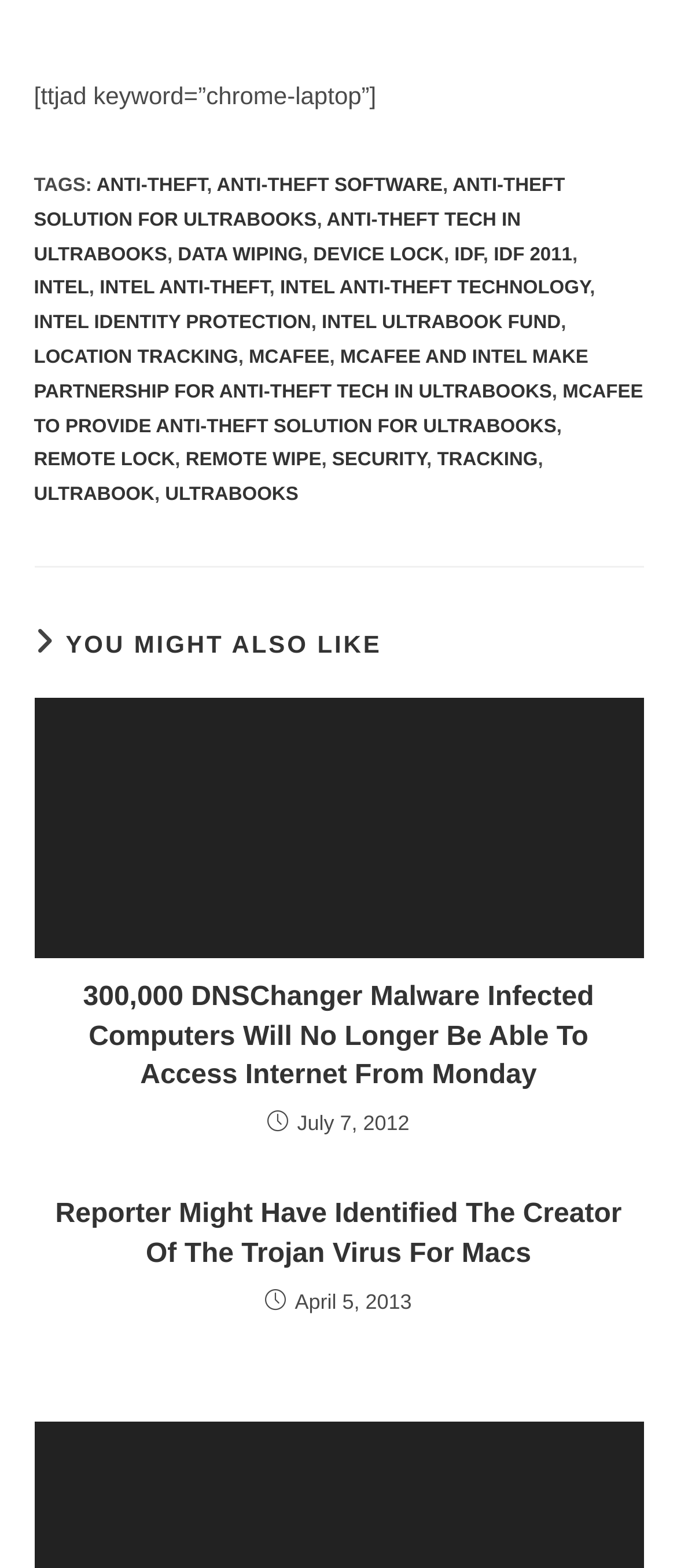What is the title of the first article?
Provide an in-depth answer to the question, covering all aspects.

The first article on the webpage has a heading that reads '300,000 DNSChanger Malware Infected Computers Will No Longer Be Able To Access Internet From Monday', which suggests that the article is about a malware infection and its consequences.